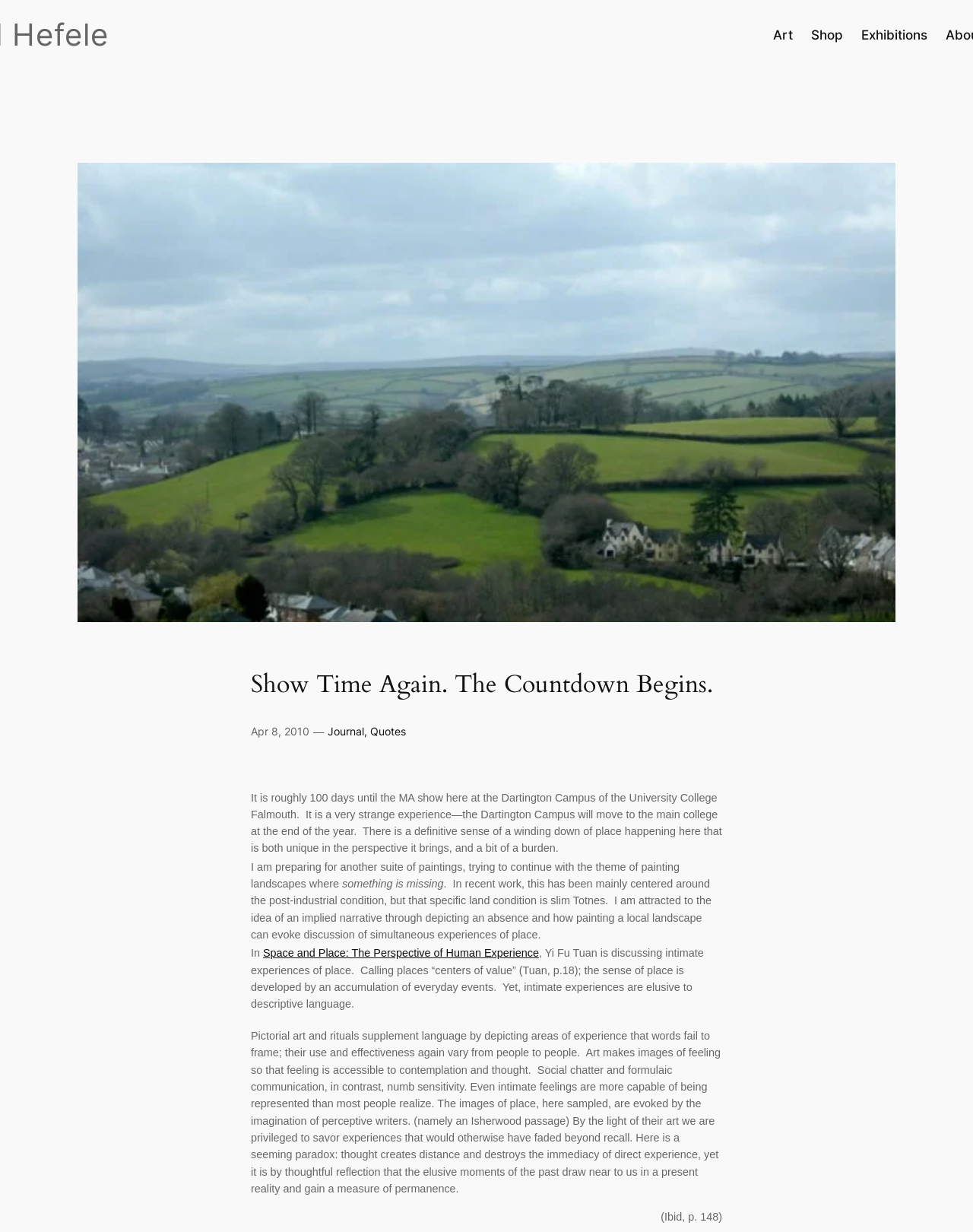Determine the bounding box coordinates for the UI element described. Format the coordinates as (top-left x, top-left y, bottom-right x, bottom-right y) and ensure all values are between 0 and 1. Element description: Quotes

[0.378, 0.589, 0.414, 0.599]